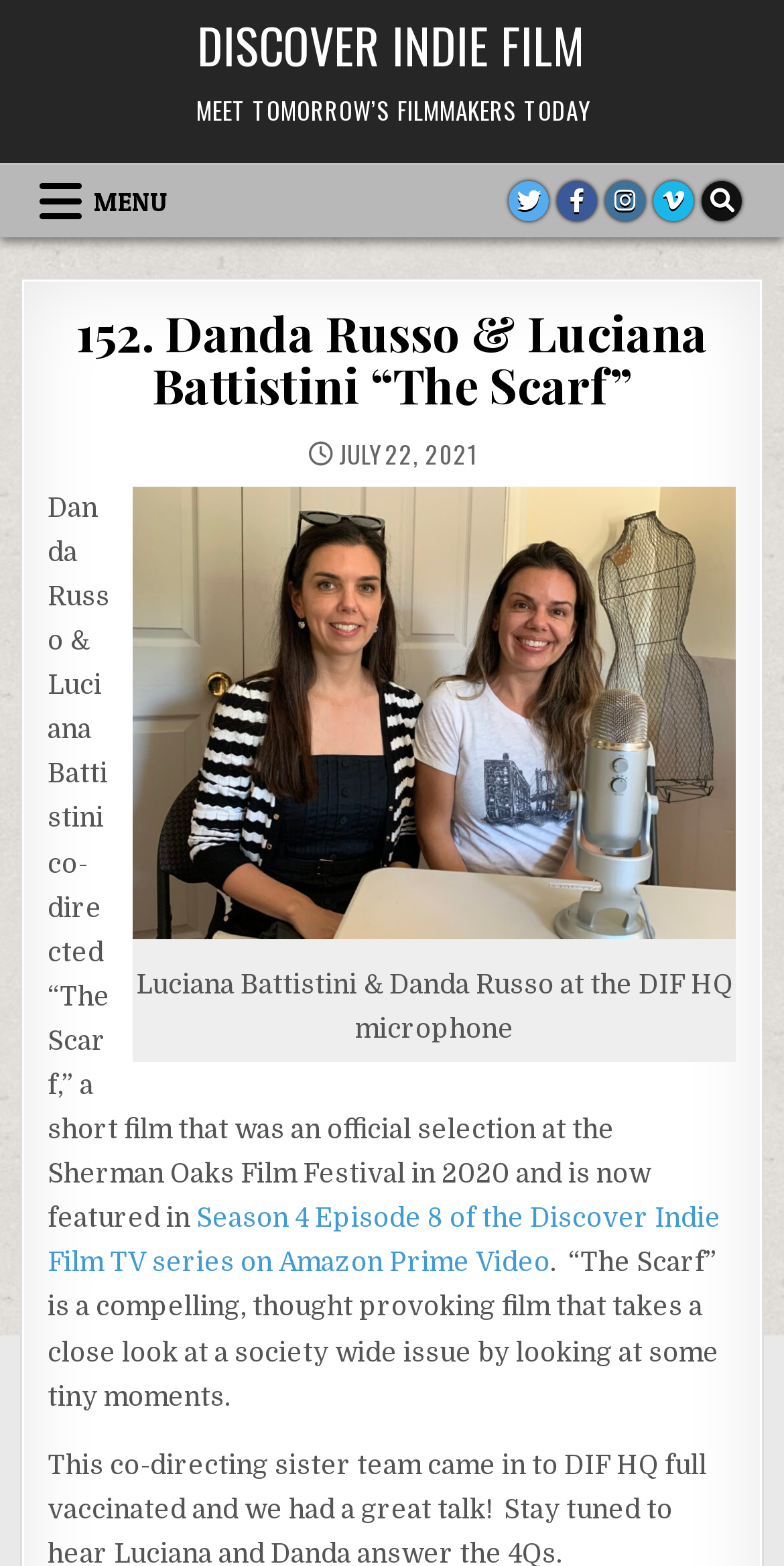Where was the short film an official selection?
From the image, respond using a single word or phrase.

Sherman Oaks Film Festival